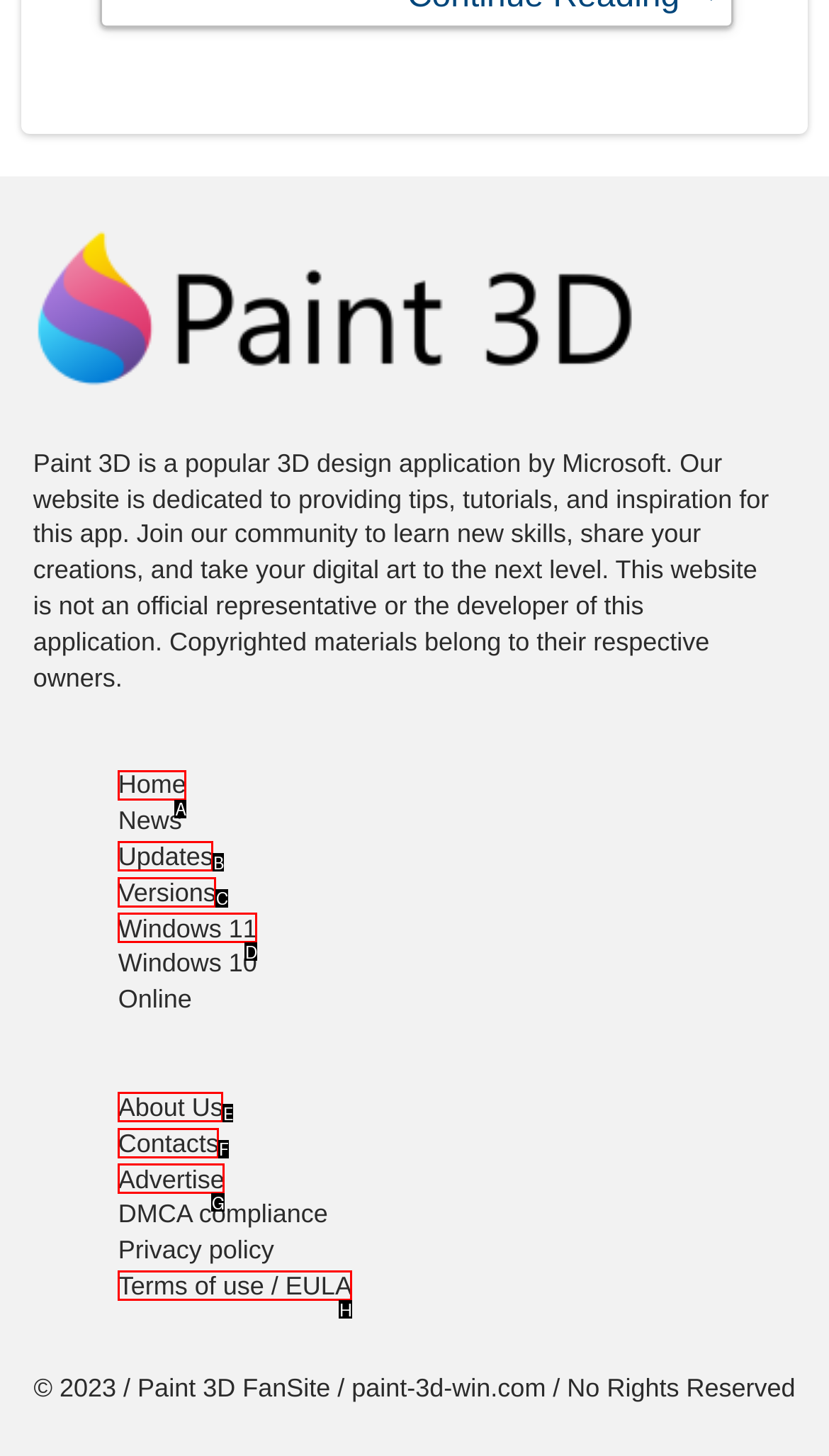Find the HTML element that matches the description: Home. Answer using the letter of the best match from the available choices.

A